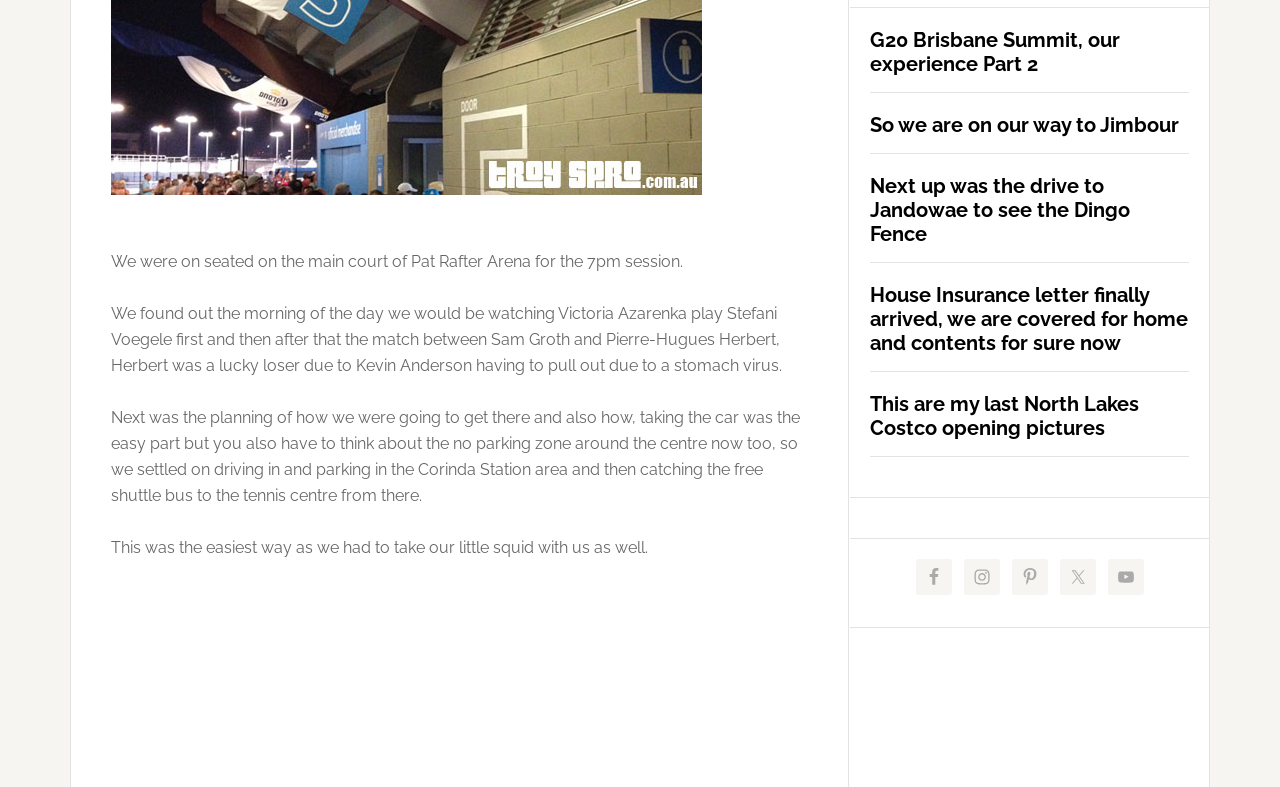Pinpoint the bounding box coordinates of the clickable area necessary to execute the following instruction: "View the article about driving to Jandowae to see the Dingo Fence". The coordinates should be given as four float numbers between 0 and 1, namely [left, top, right, bottom].

[0.68, 0.221, 0.929, 0.313]